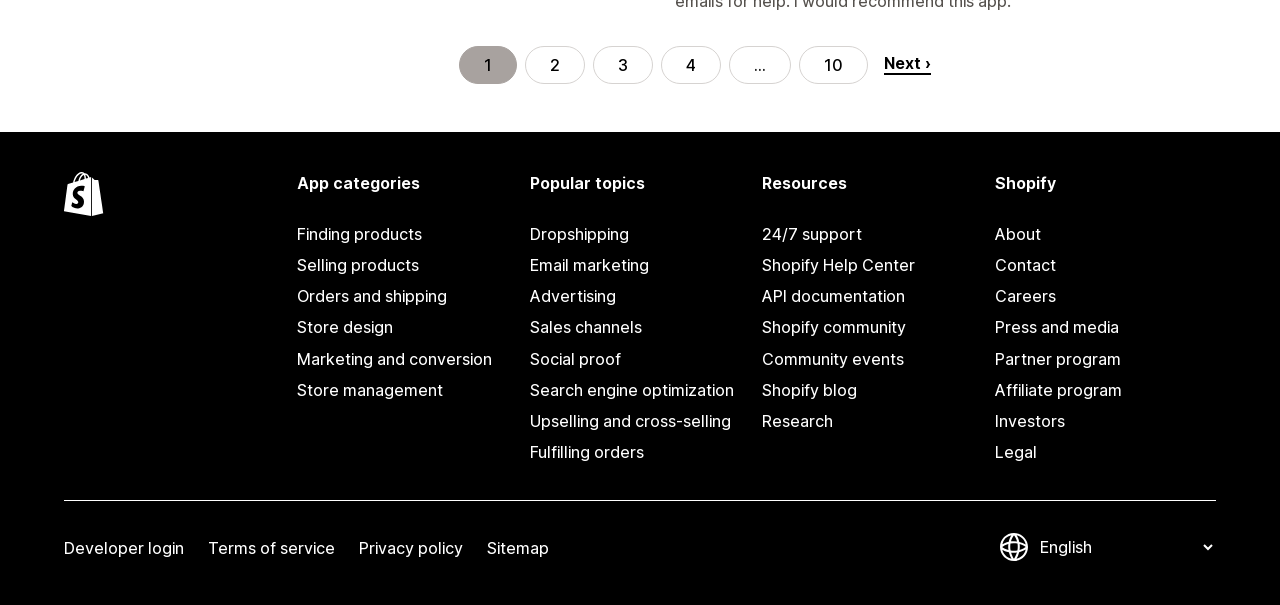Determine the bounding box of the UI element mentioned here: "Sitemap". The coordinates must be in the format [left, top, right, bottom] with values ranging from 0 to 1.

[0.38, 0.882, 0.429, 0.933]